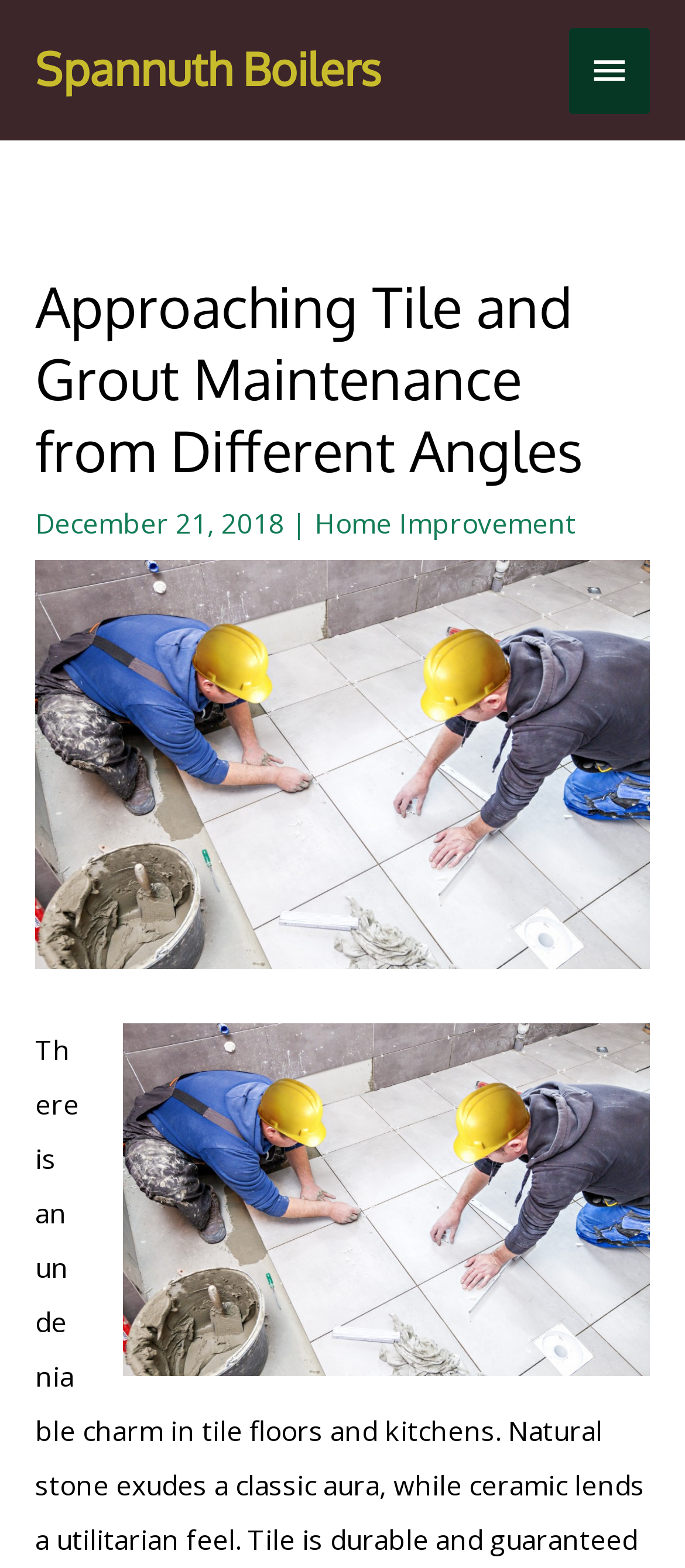Determine the bounding box coordinates for the UI element matching this description: "Home Improvement".

[0.459, 0.321, 0.841, 0.345]